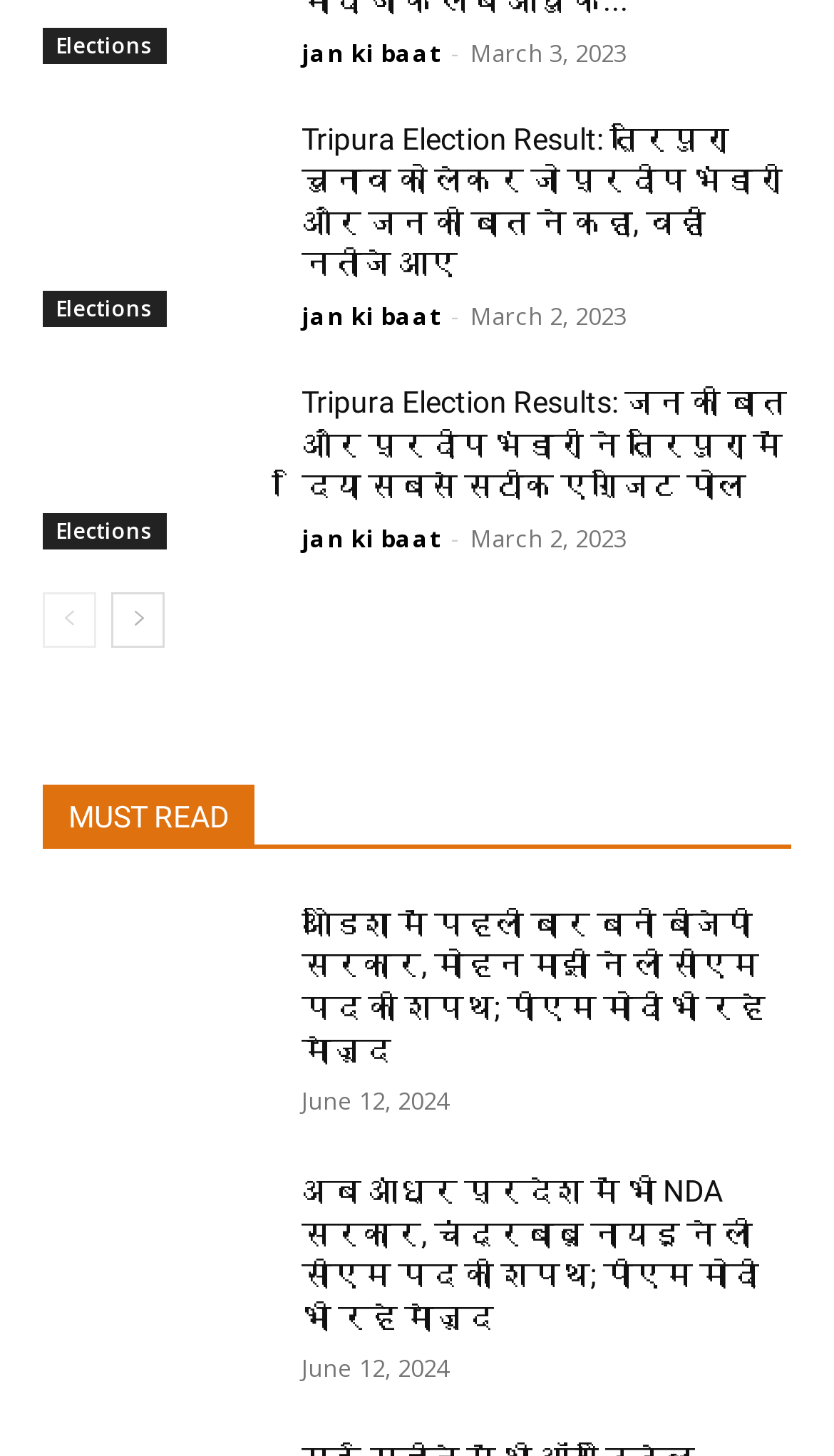Find the UI element described as: "jan ki baat" and predict its bounding box coordinates. Ensure the coordinates are four float numbers between 0 and 1, [left, top, right, bottom].

[0.362, 0.206, 0.528, 0.228]